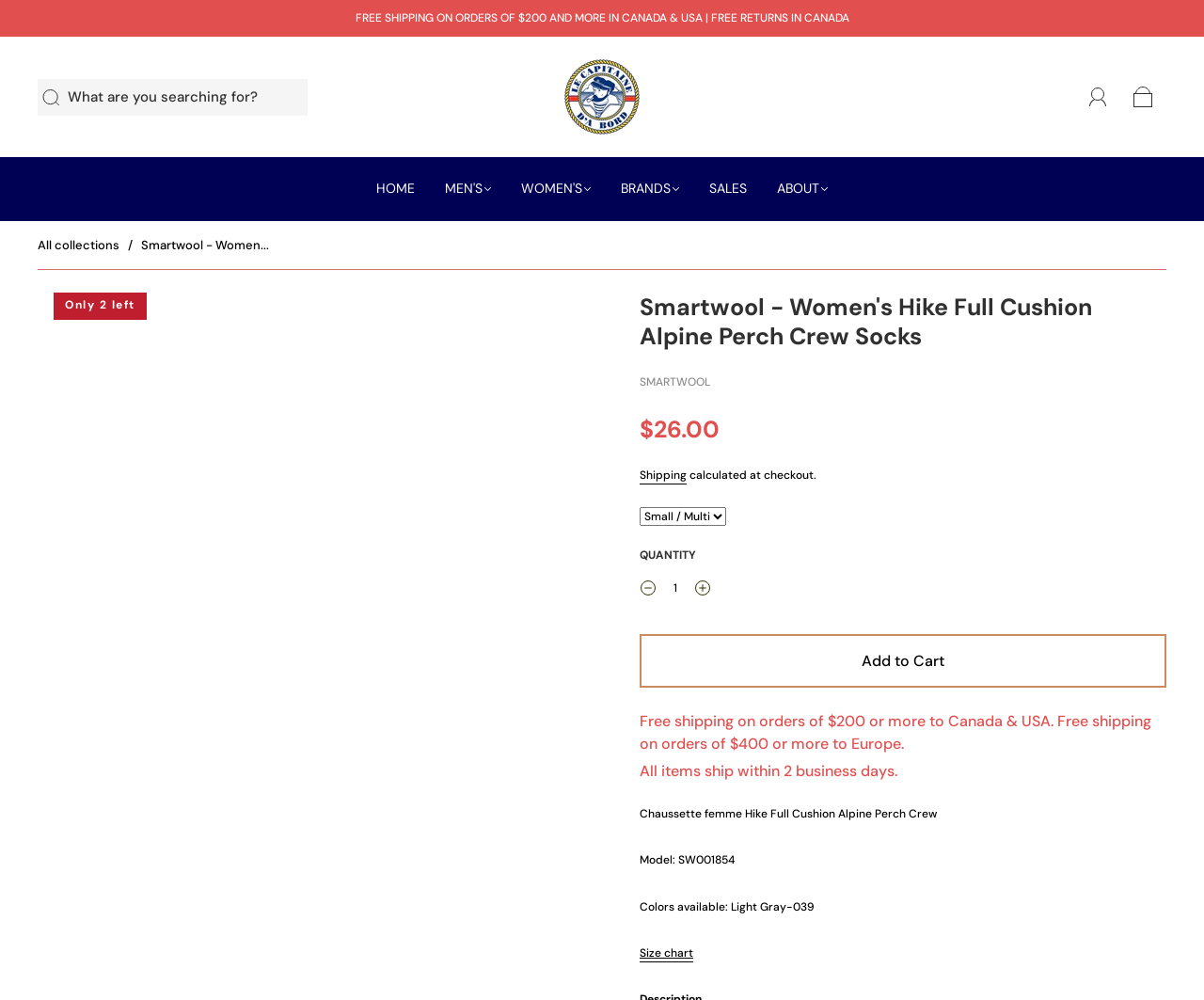Please locate the bounding box coordinates for the element that should be clicked to achieve the following instruction: "Add to cart". Ensure the coordinates are given as four float numbers between 0 and 1, i.e., [left, top, right, bottom].

[0.531, 0.634, 0.969, 0.688]